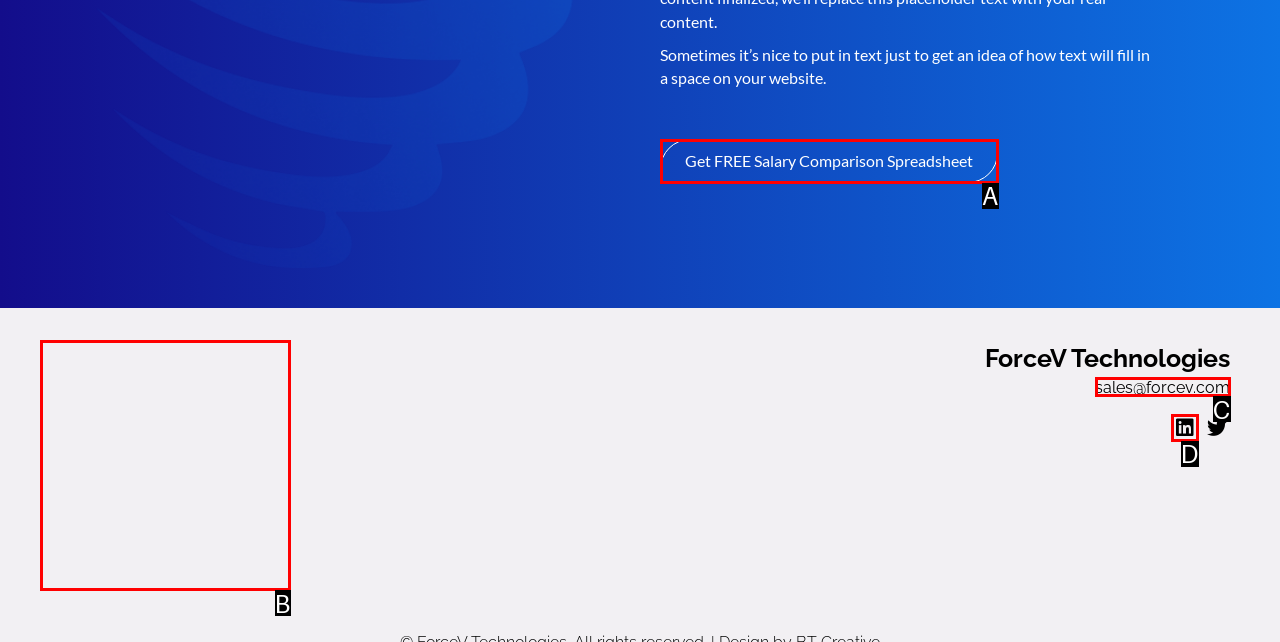Based on the element description: sales@forcev.com, choose the HTML element that matches best. Provide the letter of your selected option.

C